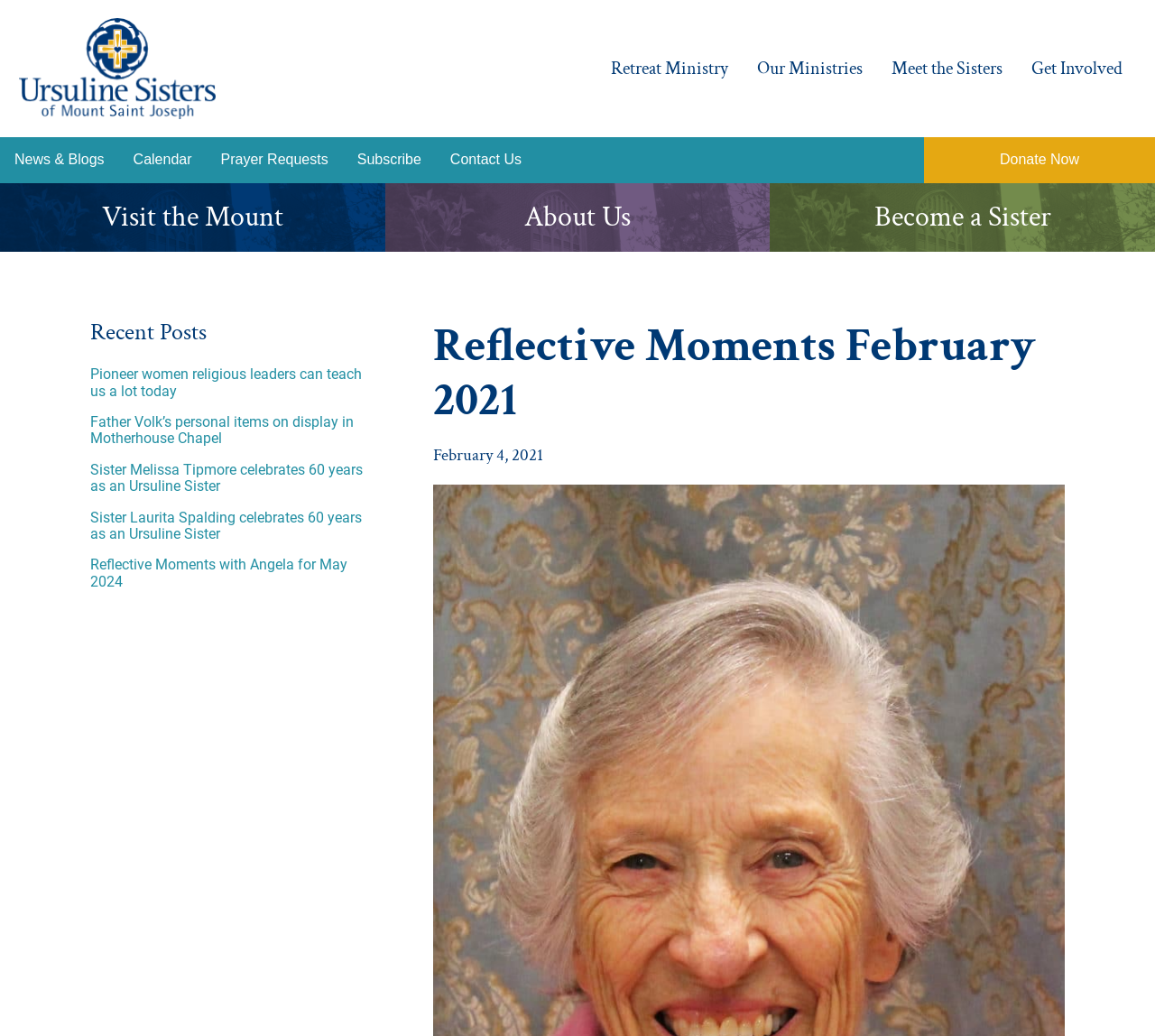Show me the bounding box coordinates of the clickable region to achieve the task as per the instruction: "Donate now".

[0.8, 0.133, 1.0, 0.176]